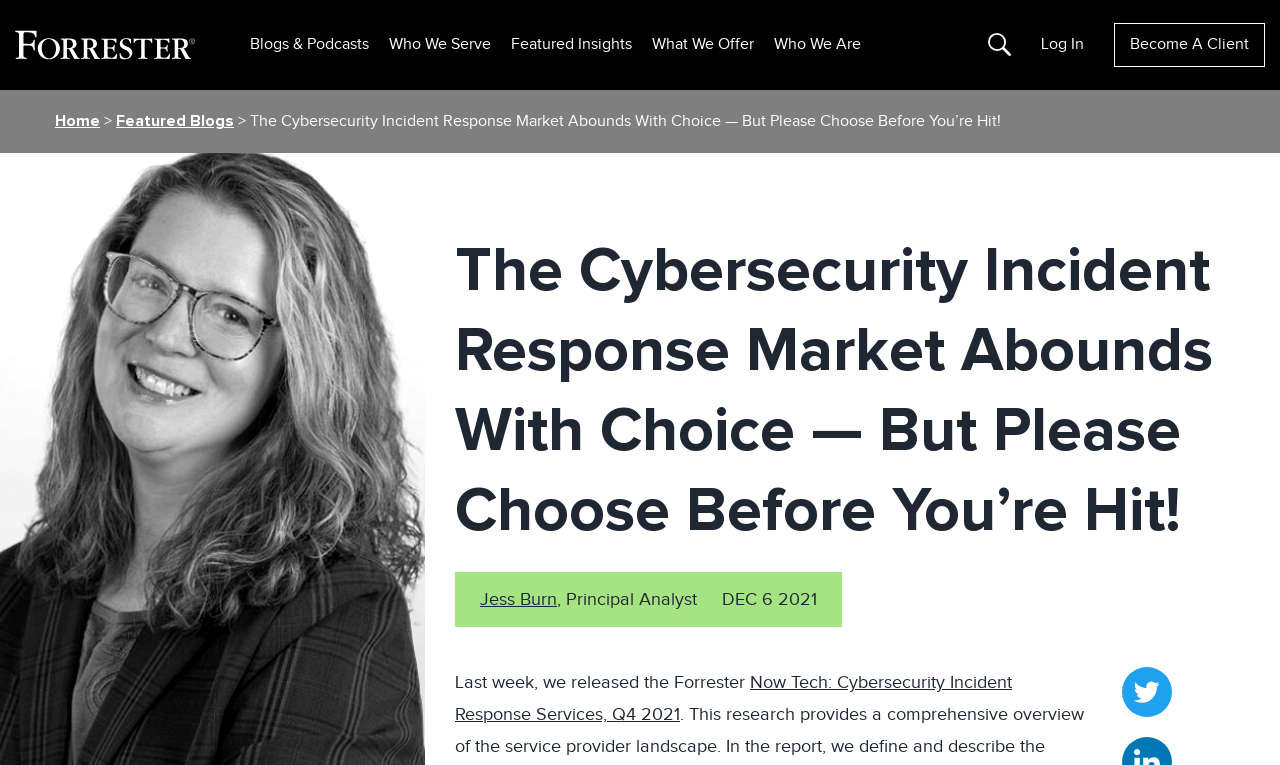How many social media sharing links are there?
Provide a short answer using one word or a brief phrase based on the image.

1